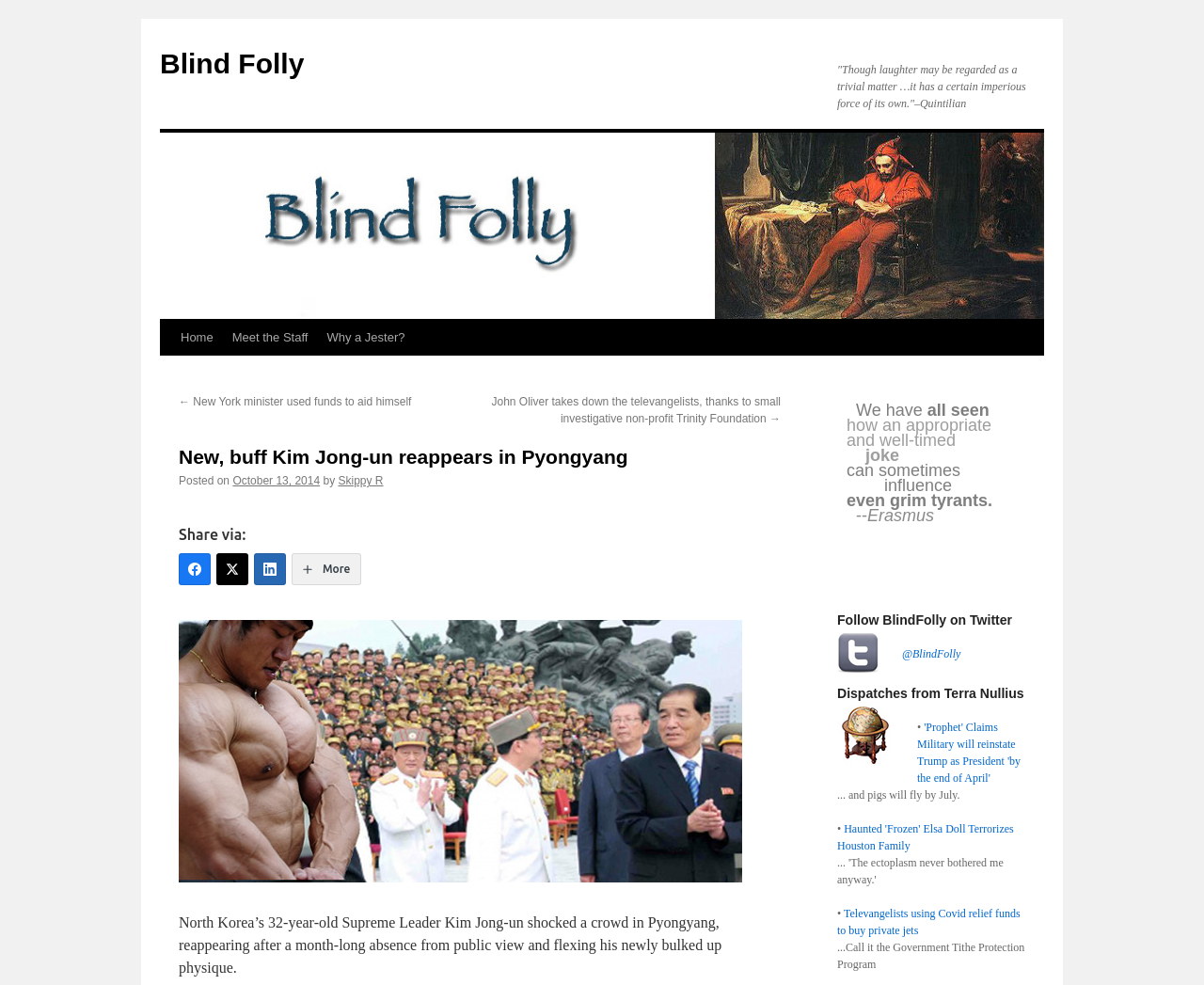Please identify the coordinates of the bounding box that should be clicked to fulfill this instruction: "Click the 'Employment Law' link".

None